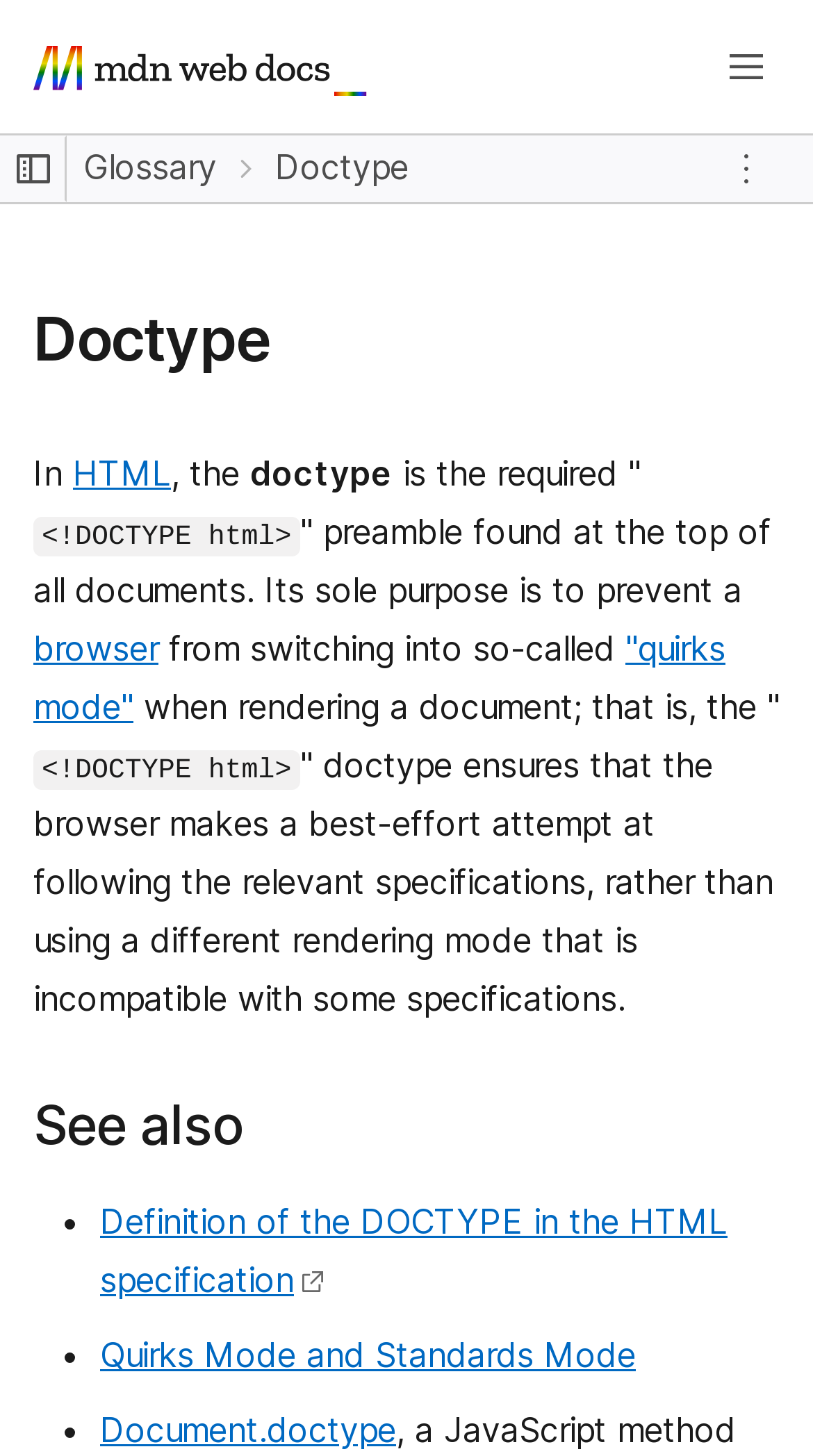Using a single word or phrase, answer the following question: 
What is the text above the 'Article actions' button?

Doctype